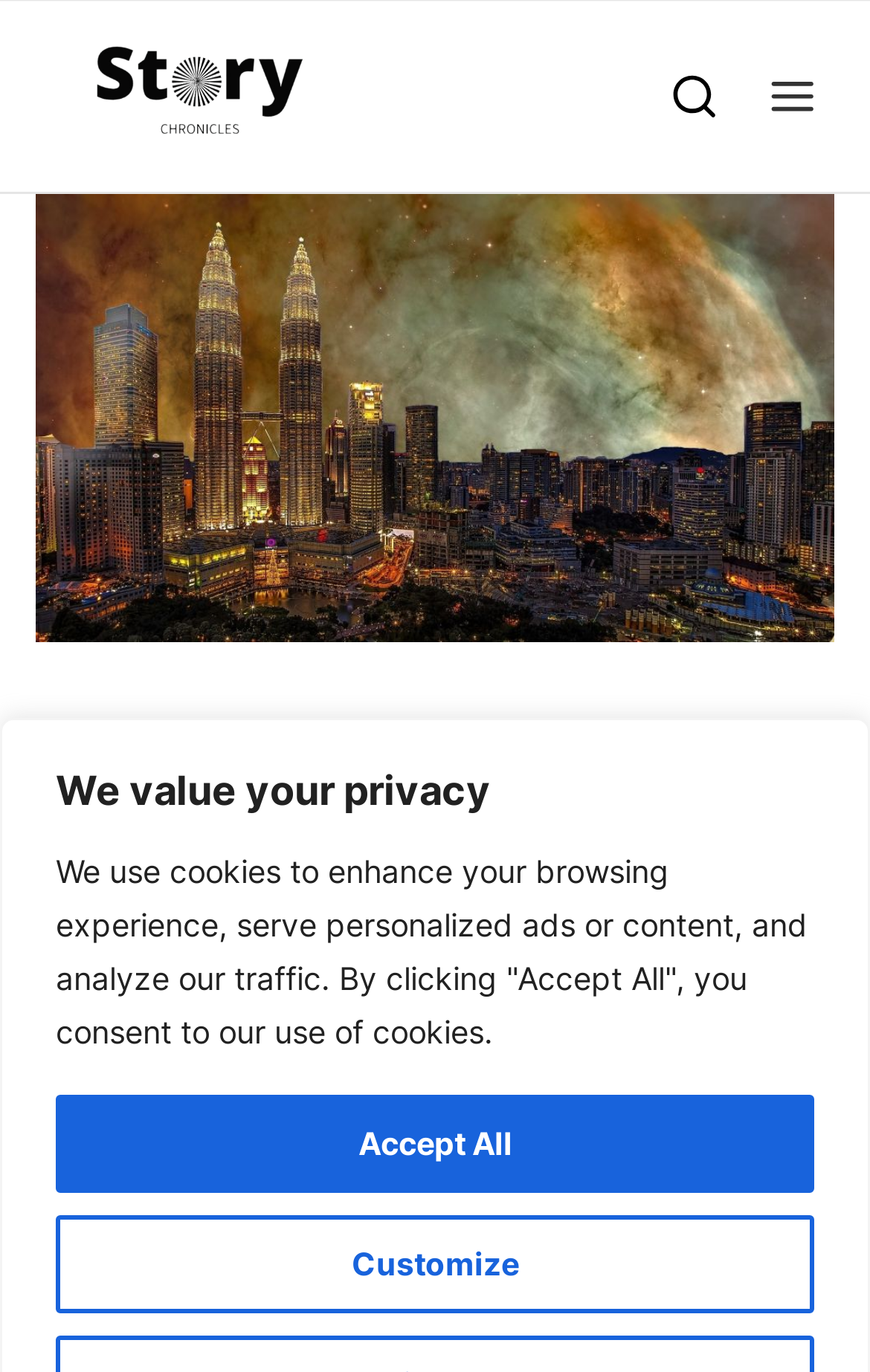Can you provide the bounding box coordinates for the element that should be clicked to implement the instruction: "Search for something"?

[0.749, 0.028, 0.847, 0.111]